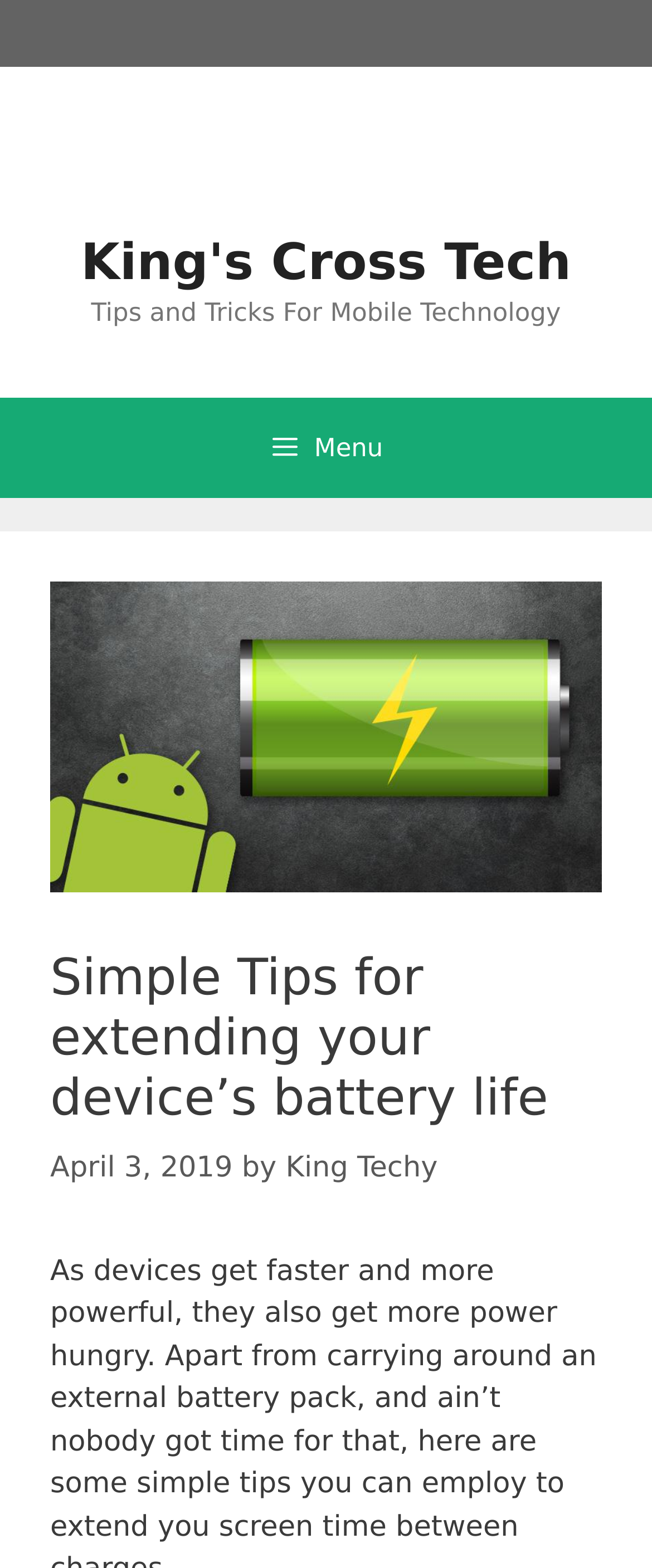Answer this question using a single word or a brief phrase:
Who is the author of the article?

King Techy